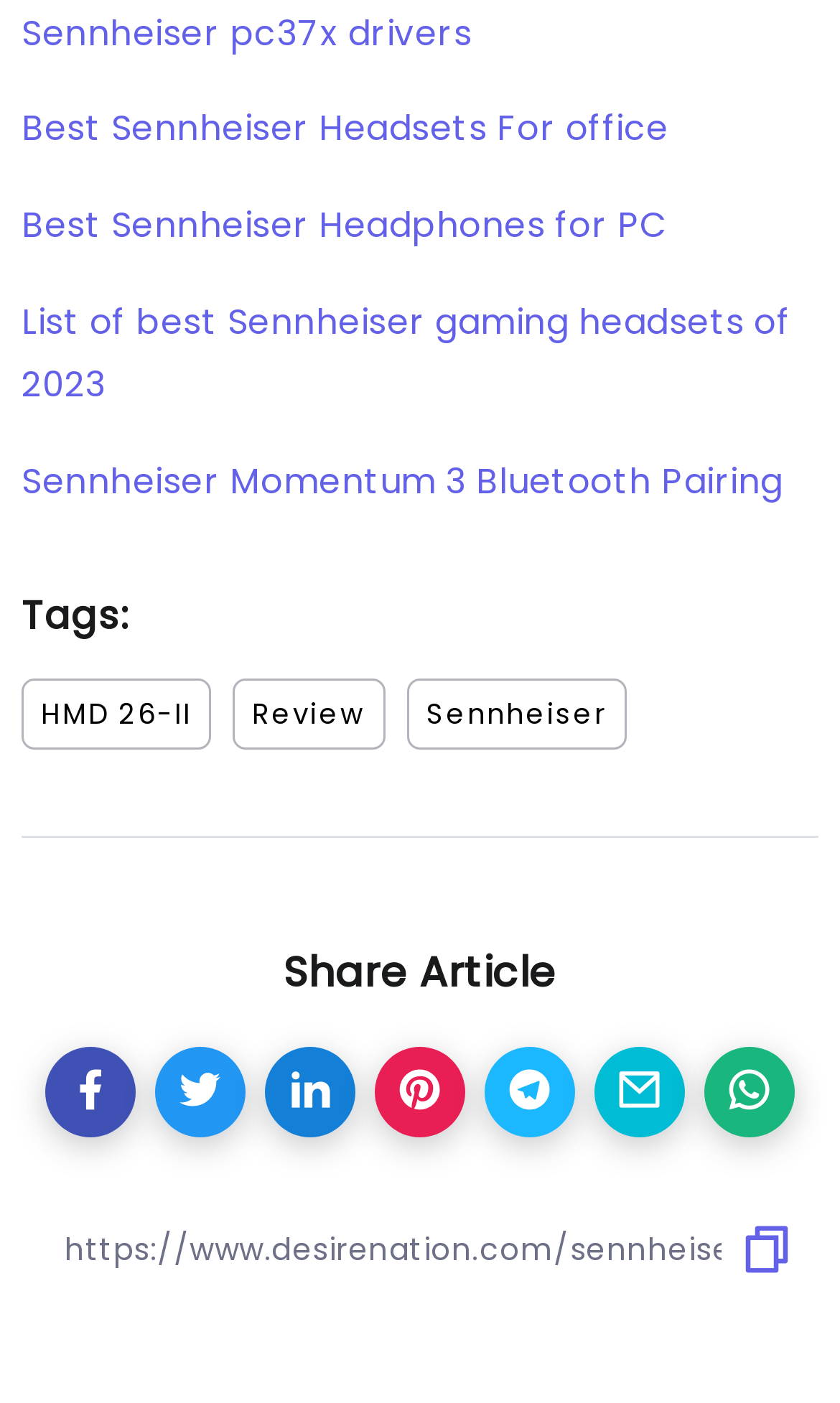What is the topic of the webpage?
Please provide a single word or phrase in response based on the screenshot.

Sennheiser headphones